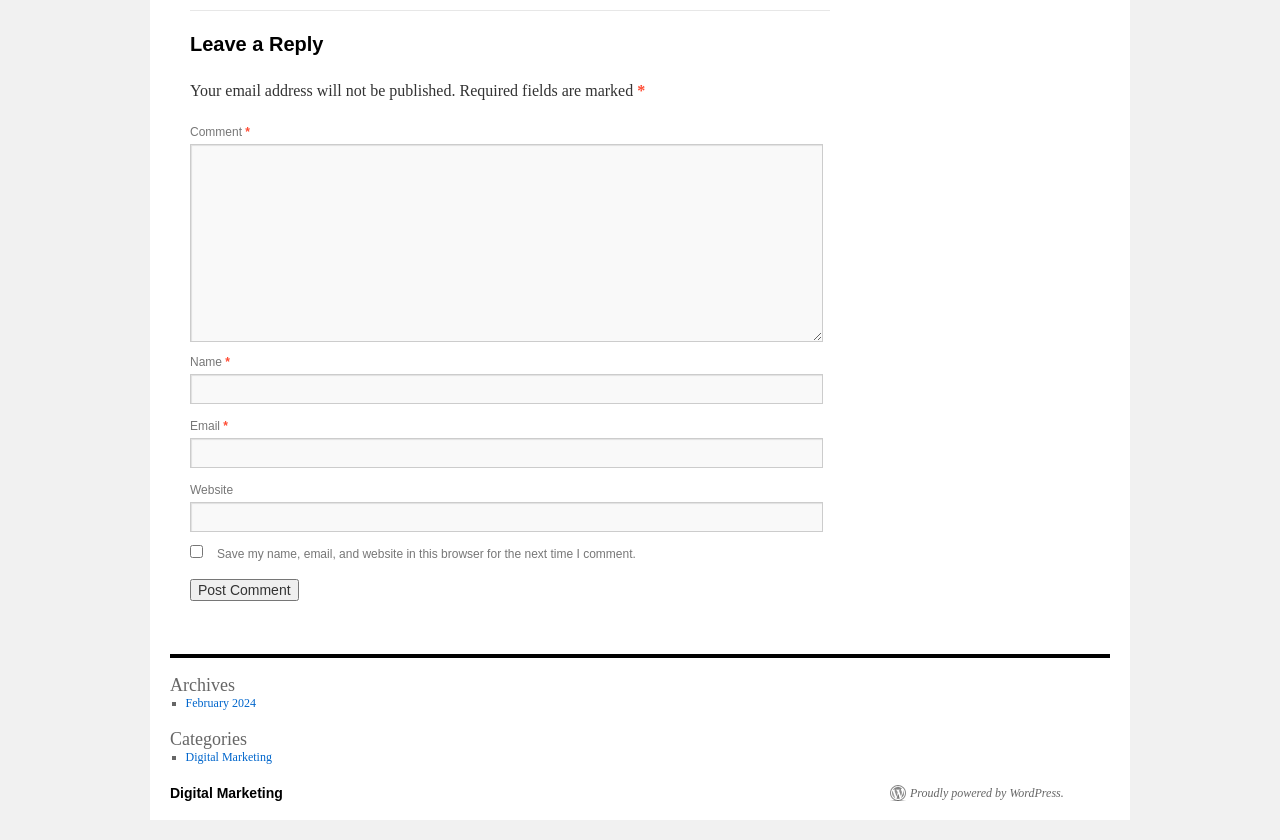Please predict the bounding box coordinates (top-left x, top-left y, bottom-right x, bottom-right y) for the UI element in the screenshot that fits the description: parent_node: Comment * name="comment"

[0.148, 0.172, 0.643, 0.407]